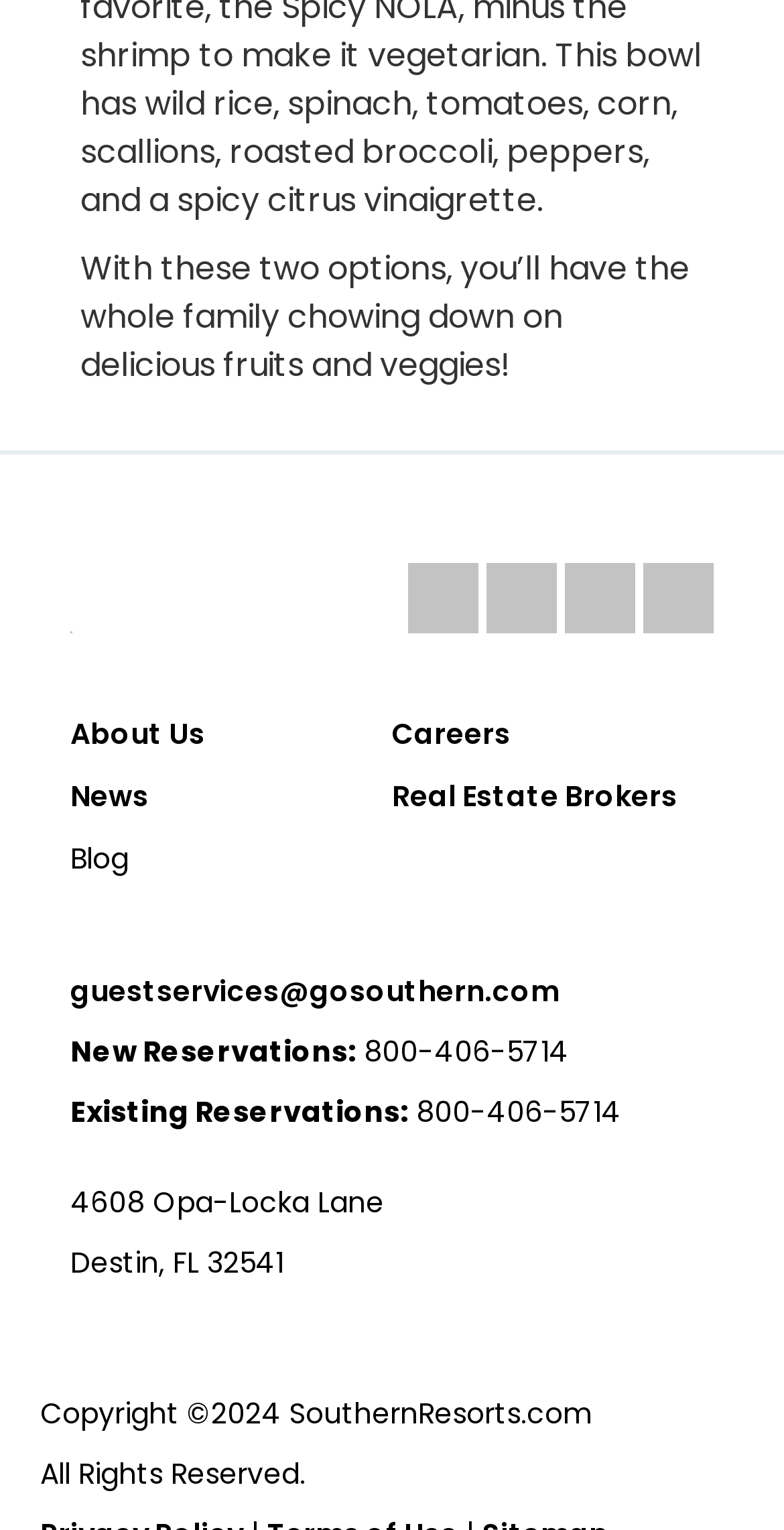Using the format (top-left x, top-left y, bottom-right x, bottom-right y), and given the element description, identify the bounding box coordinates within the screenshot: Cantilever Rack

None